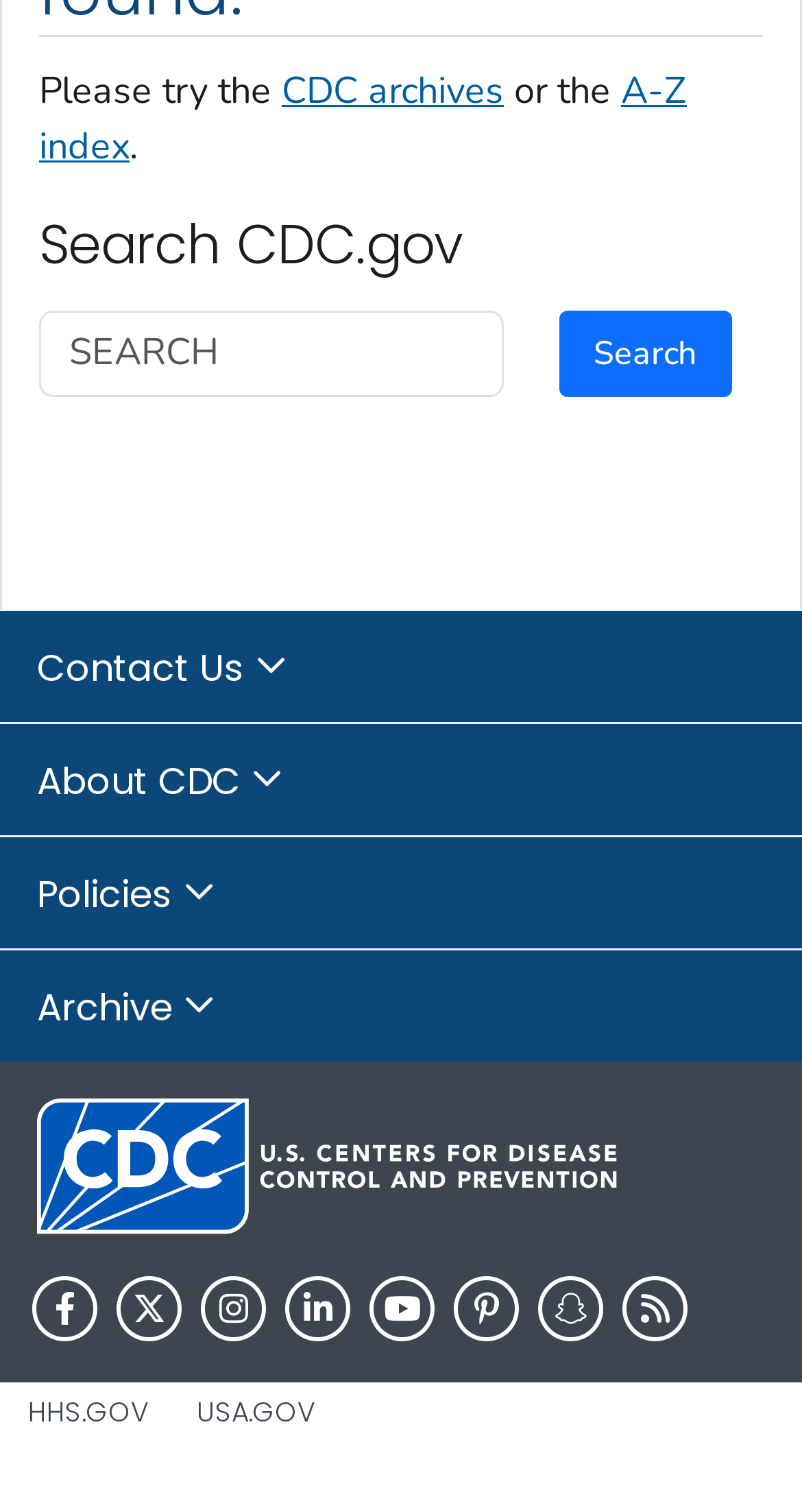Please find the bounding box for the UI component described as follows: "aria-label="rss icon"".

[0.771, 0.841, 0.863, 0.89]